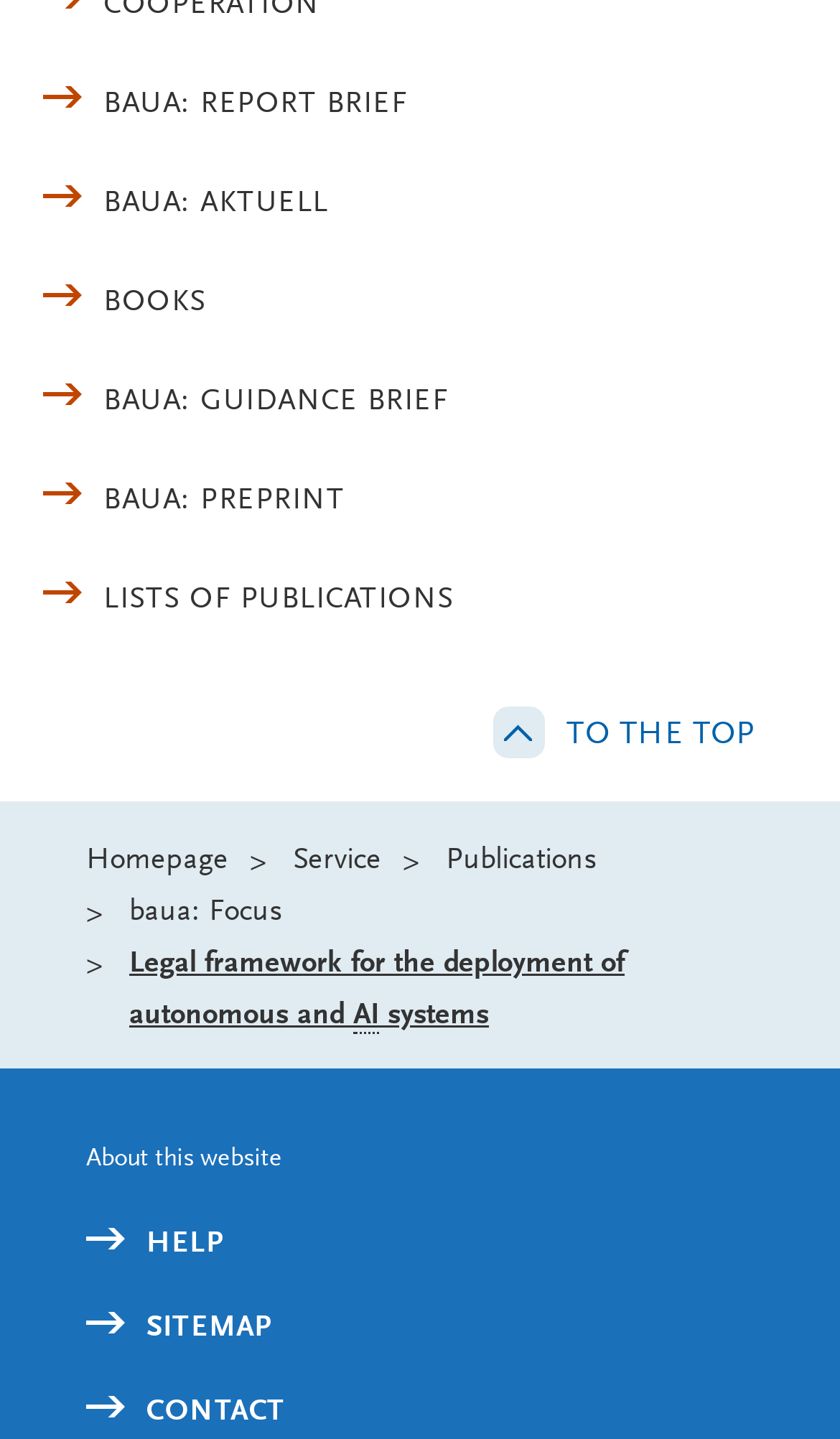Please find the bounding box coordinates of the element that must be clicked to perform the given instruction: "visit our Medium page". The coordinates should be four float numbers from 0 to 1, i.e., [left, top, right, bottom].

None